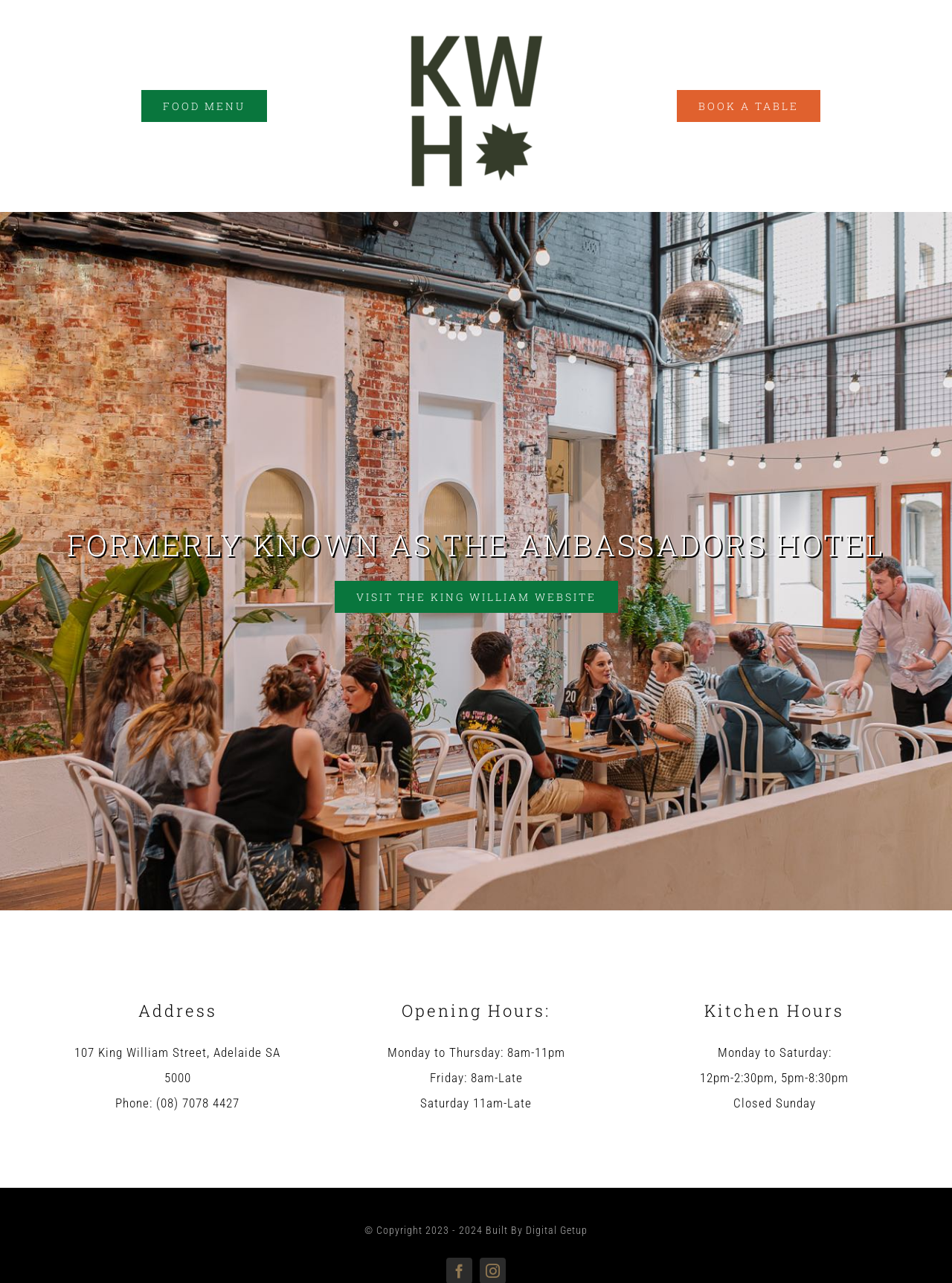Predict the bounding box coordinates for the UI element described as: "Visit The King William Website". The coordinates should be four float numbers between 0 and 1, presented as [left, top, right, bottom].

[0.351, 0.453, 0.649, 0.478]